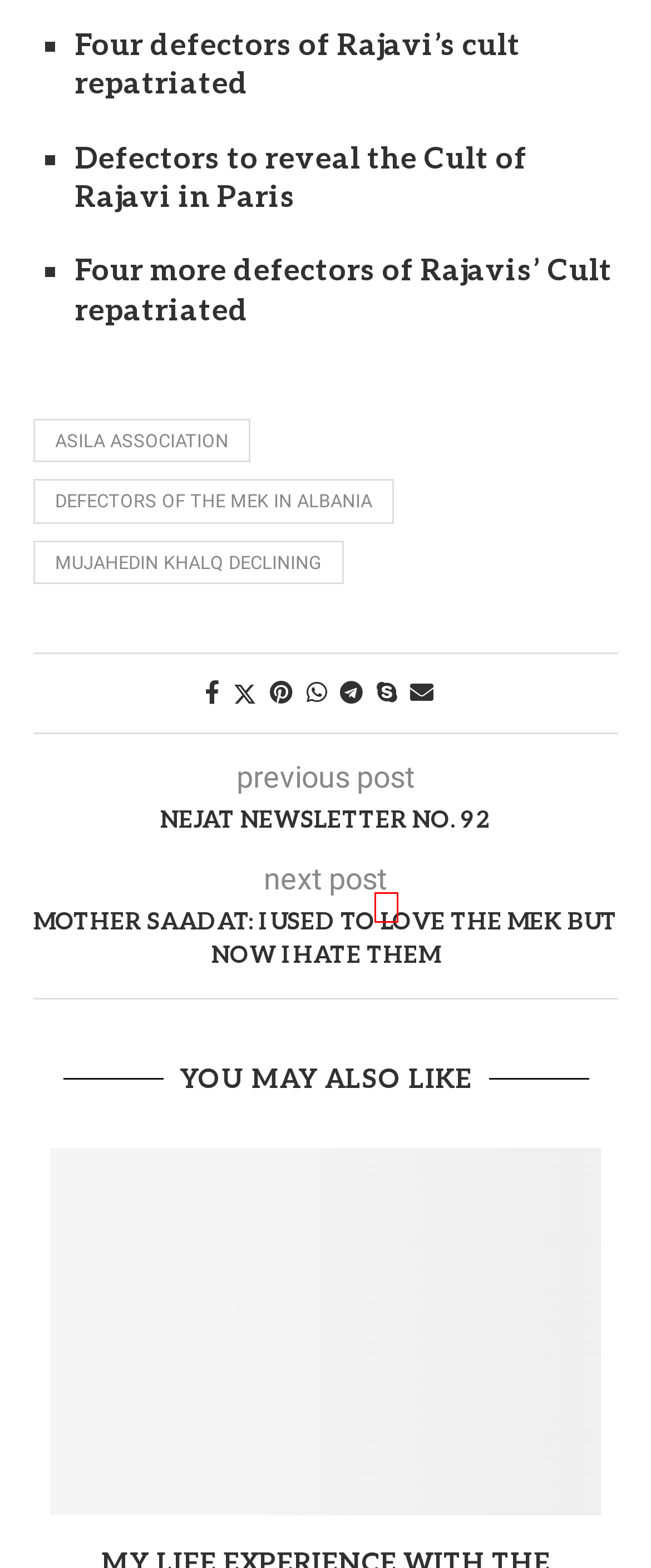Review the screenshot of a webpage that includes a red bounding box. Choose the webpage description that best matches the new webpage displayed after clicking the element within the bounding box. Here are the candidates:
A. Mujahedin Khalq Declining - Nejat Society
B. Defectors to reveal the Cult of Rajavi in Paris - Nejat Society
C. Mother Saadat: I used to love the MEK but now I hate them - Nejat Society
D. Defectors of the MEK in Albania - Nejat Society
E. Skype
F. ASILA Association - Nejat Society
G. Nejat Newsletter No. 92 - Nejat Society
H. Two defectors of Rajavi’s cult repatriated - Nejat Society

E